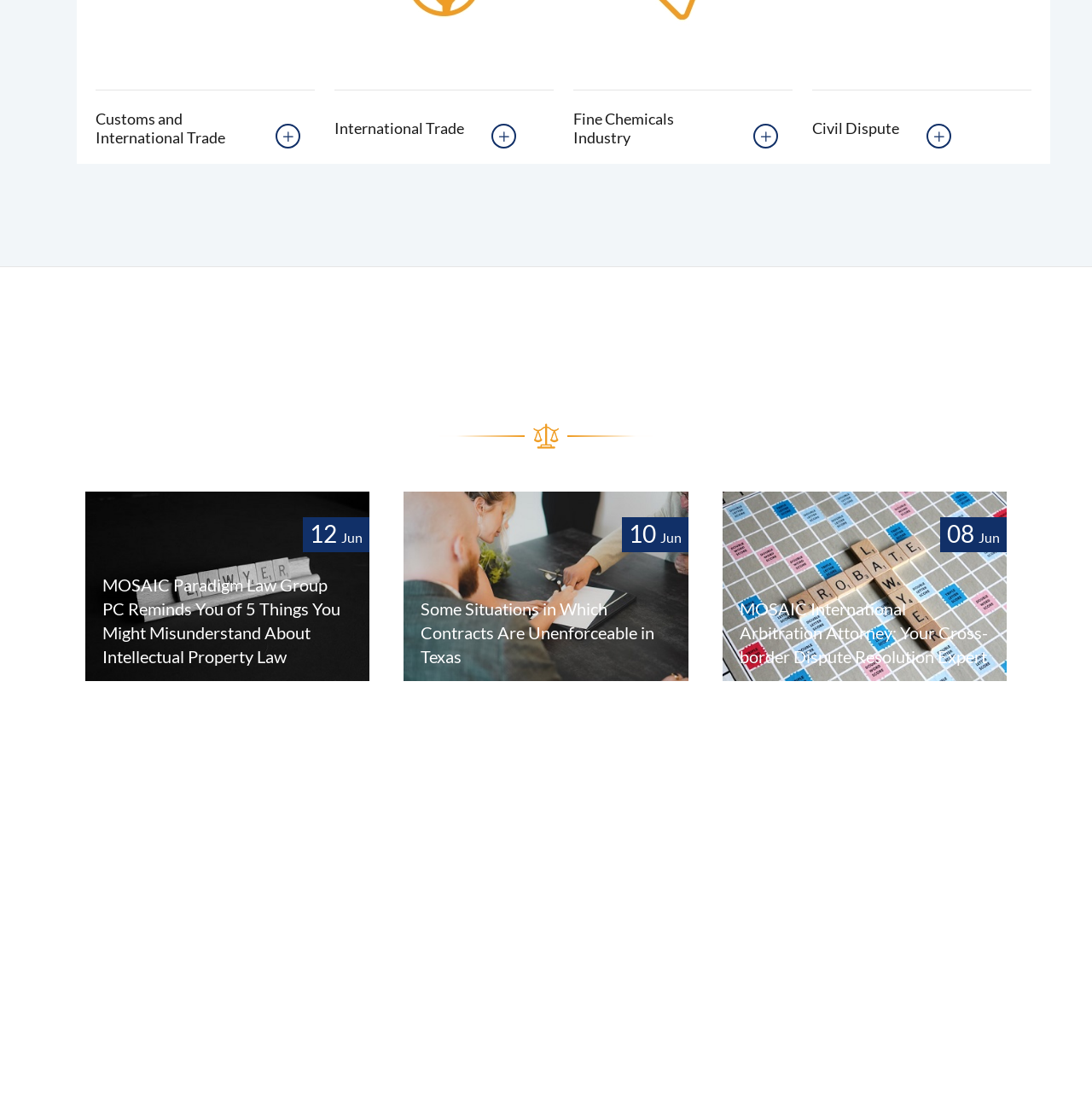Locate the bounding box coordinates of the UI element described by: "International Trade". The bounding box coordinates should consist of four float numbers between 0 and 1, i.e., [left, top, right, bottom].

[0.306, 0.1, 0.425, 0.133]